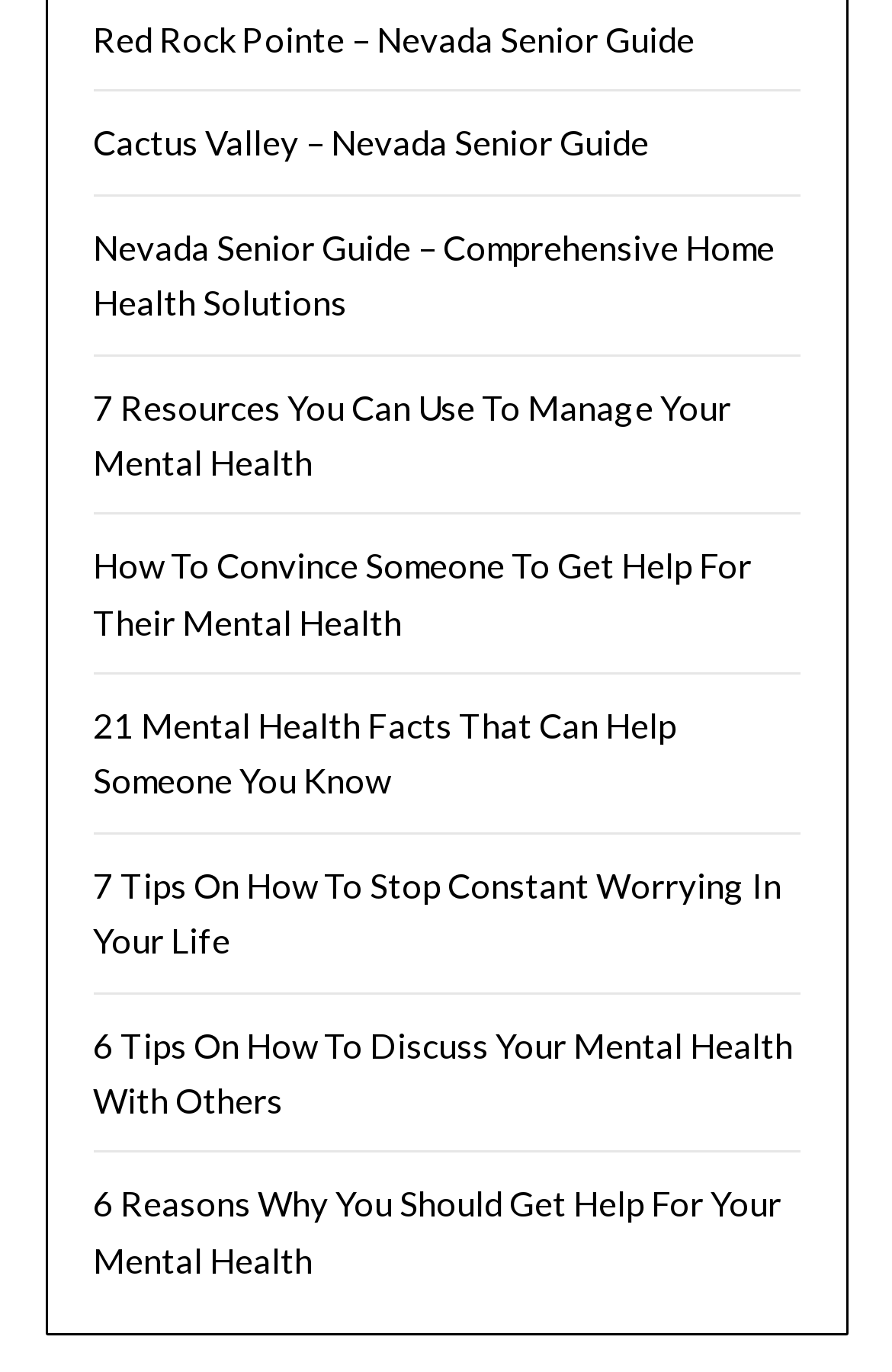Are all links on the webpage about mental health tips?
From the details in the image, answer the question comprehensively.

While many of the links on the webpage are about mental health tips, such as '7 Tips On How To Stop Constant Worrying In Your Life' and '6 Tips On How To Discuss Your Mental Health With Others', some links are about other topics, such as 'Nevada Senior Guide – Comprehensive Home Health Solutions'.